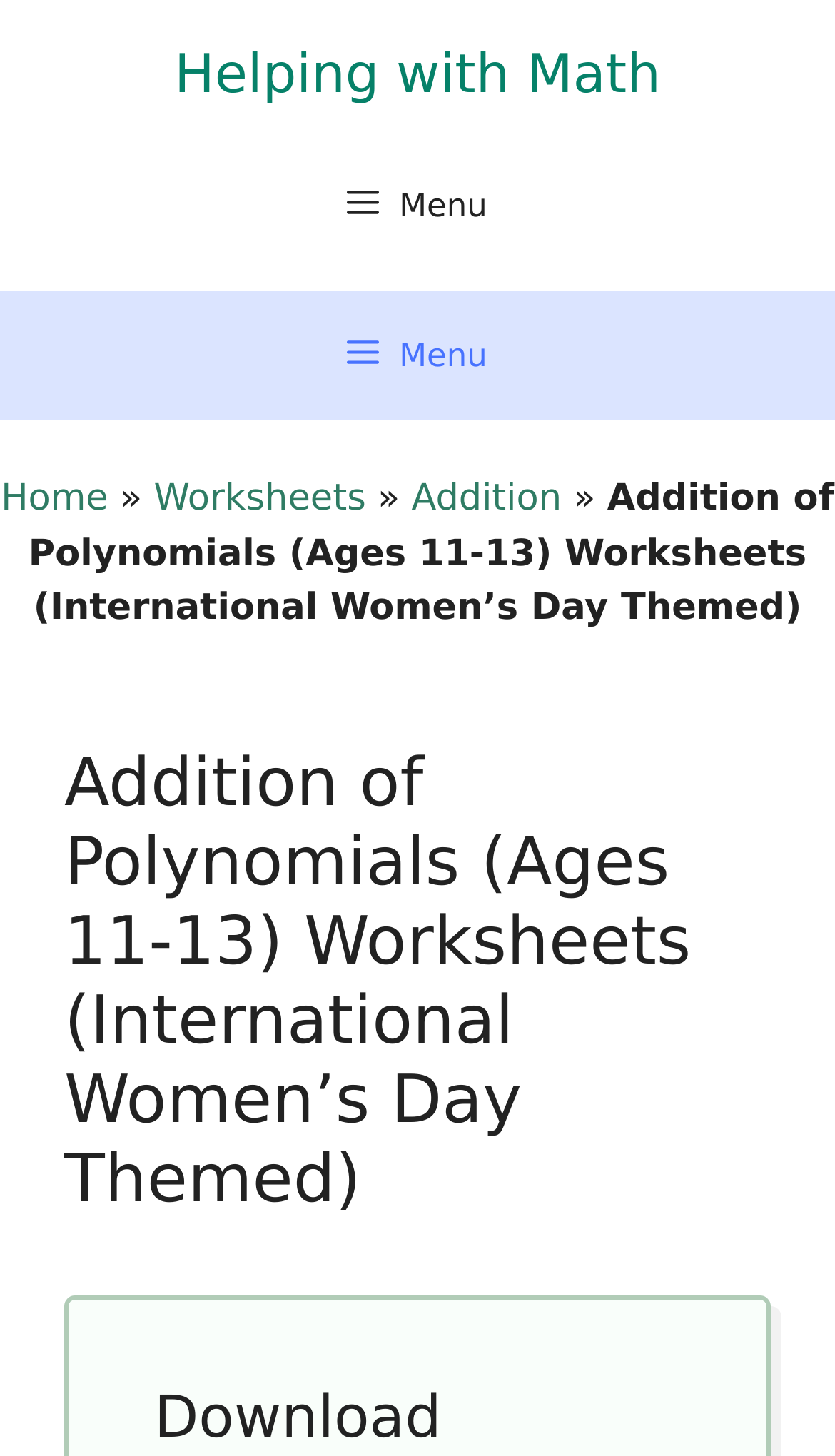Please predict the bounding box coordinates (top-left x, top-left y, bottom-right x, bottom-right y) for the UI element in the screenshot that fits the description: Helping with Math

[0.209, 0.029, 0.791, 0.072]